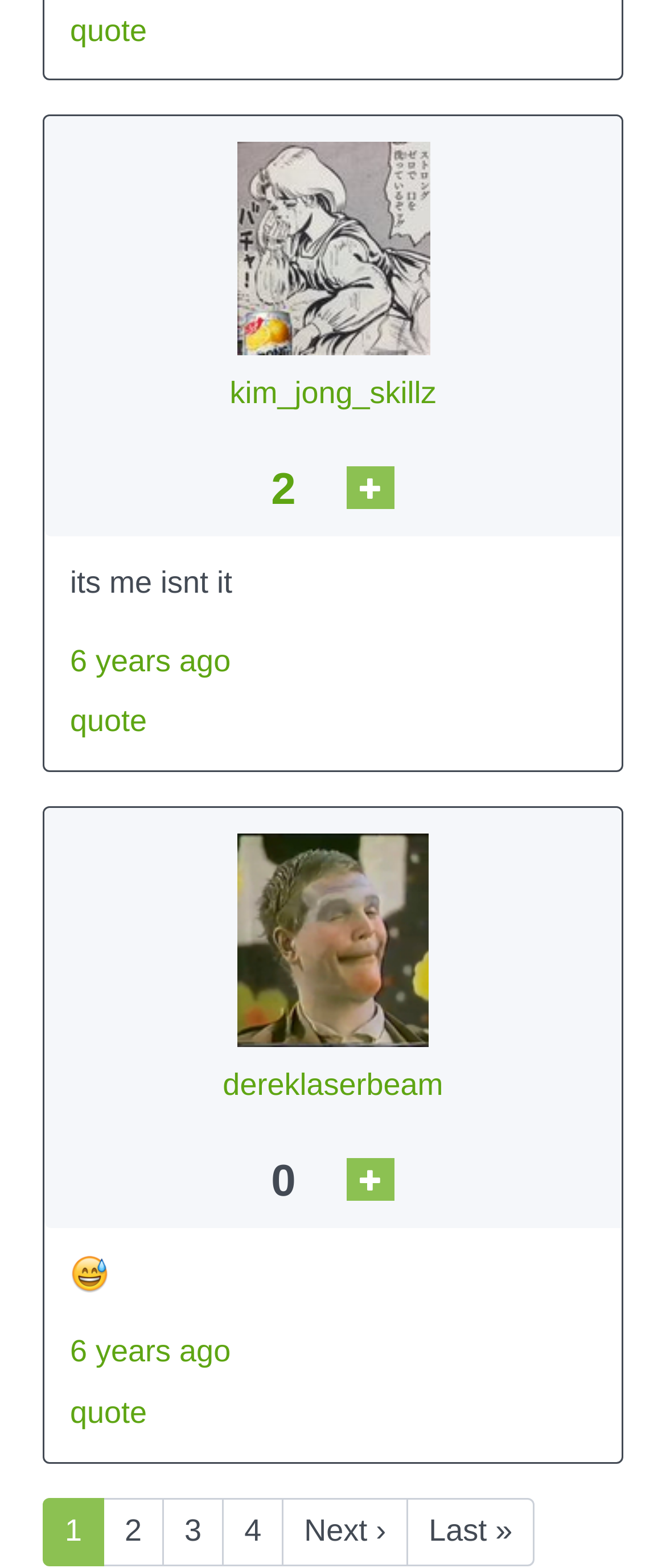Answer this question using a single word or a brief phrase:
What is the text above the first image?

quote